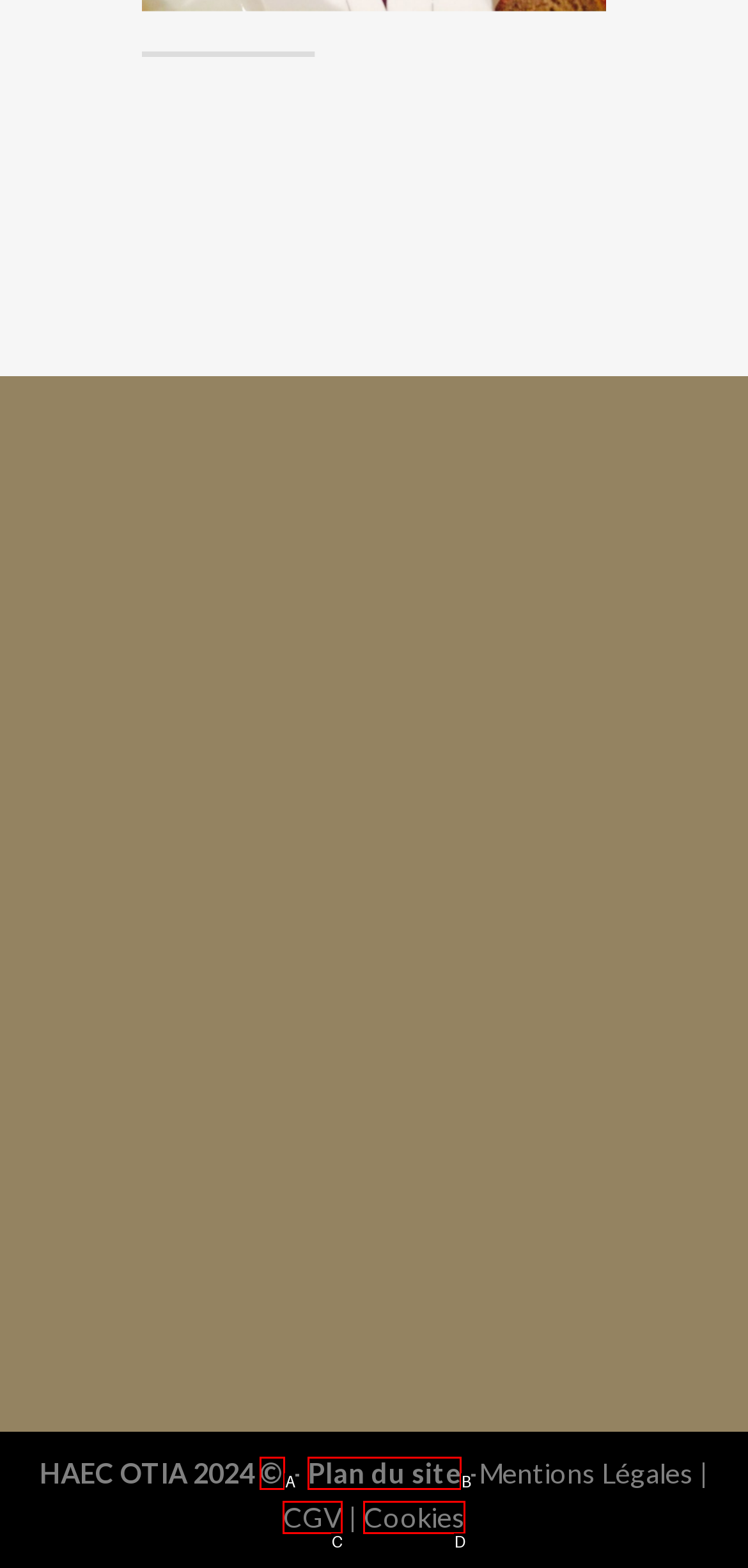Point out the option that best suits the description: Plan du site
Indicate your answer with the letter of the selected choice.

B